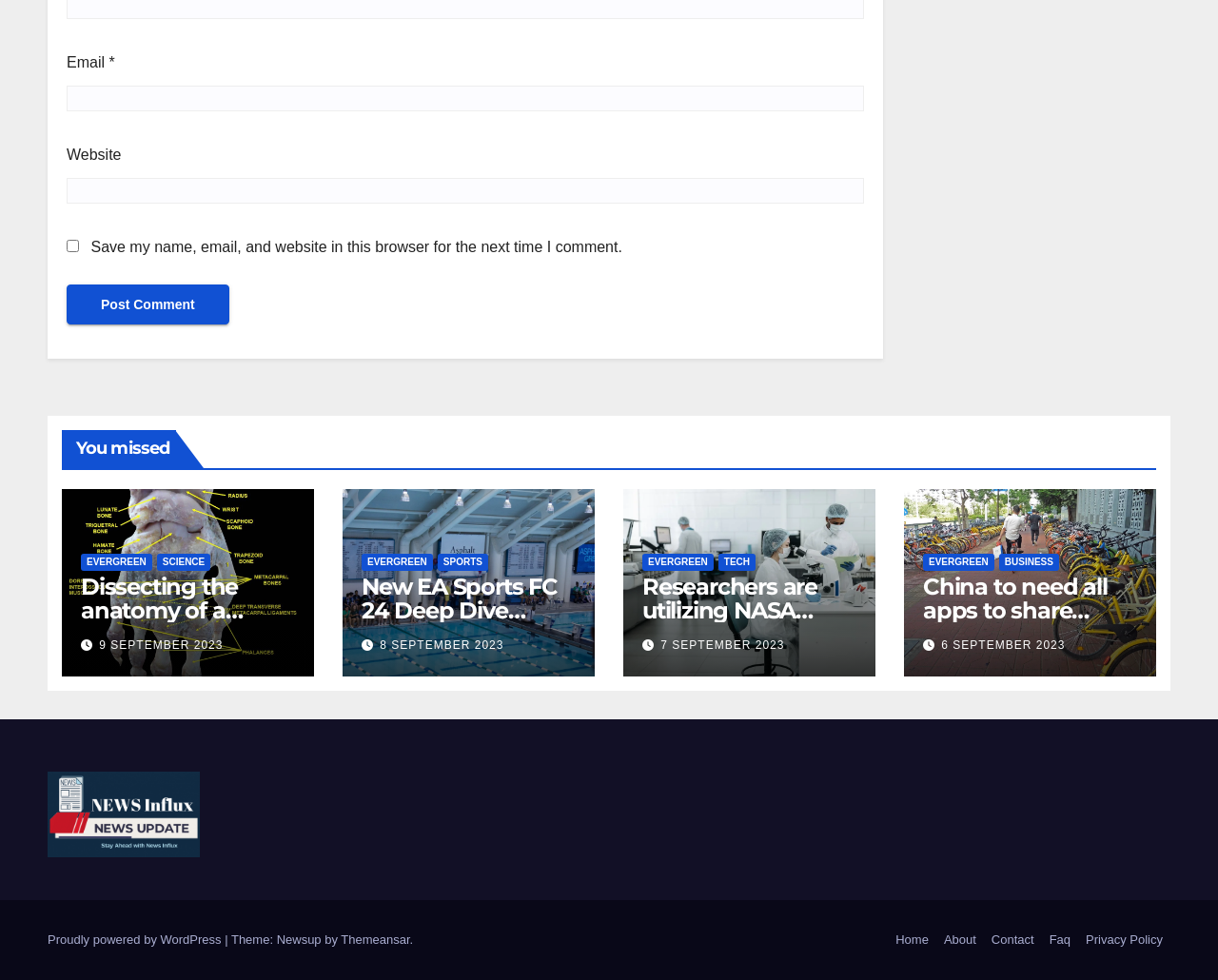What is the website's platform?
Using the image as a reference, give an elaborate response to the question.

The website's footer features a link to 'Proudly powered by WordPress', which suggests that the website is built on the WordPress platform.